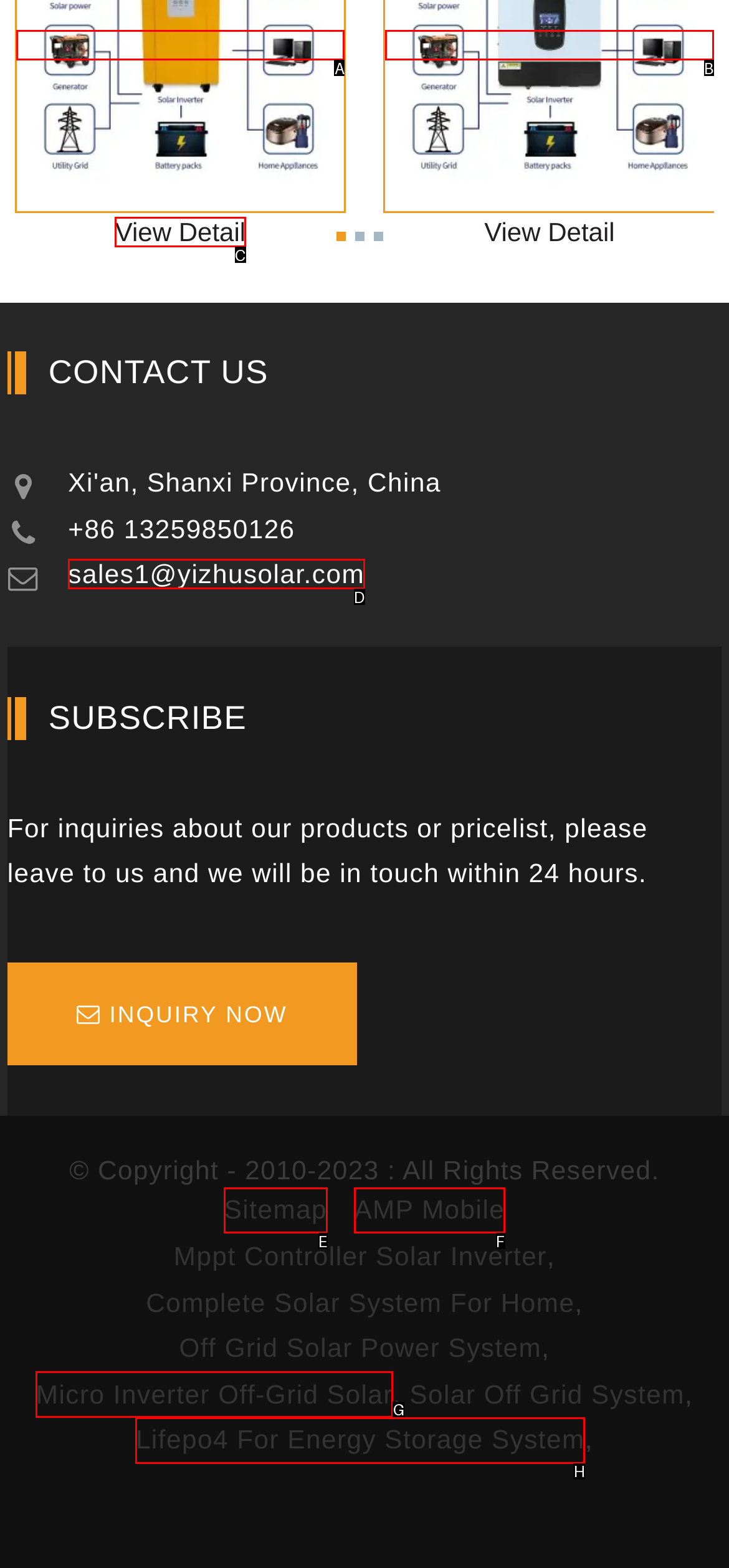Identify the option that corresponds to: View Detail
Respond with the corresponding letter from the choices provided.

C